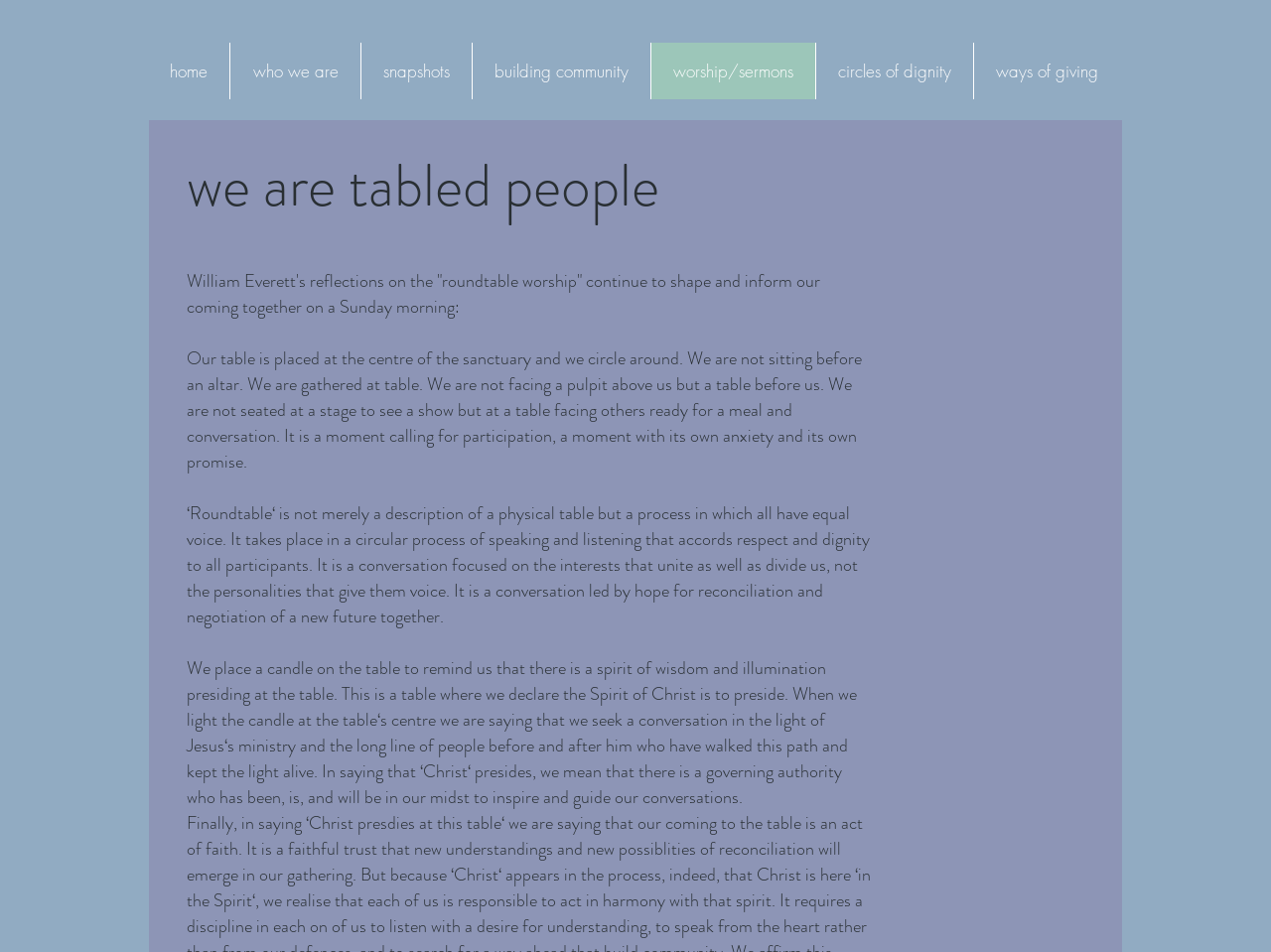What is the shape of the table?
Refer to the screenshot and deliver a thorough answer to the question presented.

According to the text, 'Our table is placed at the centre of the sanctuary and we circle around. We are not sitting before an altar. We are gathered at table.' This suggests that the table is round in shape, allowing people to circle around it.